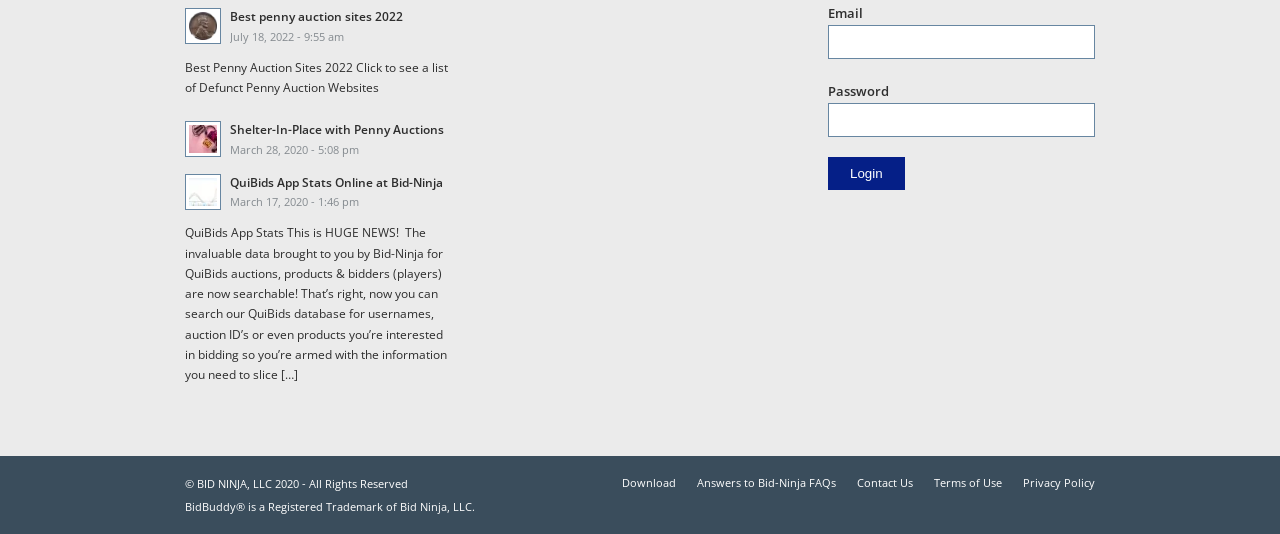Please locate the bounding box coordinates of the element that needs to be clicked to achieve the following instruction: "Click on the 'Contact Us' link". The coordinates should be four float numbers between 0 and 1, i.e., [left, top, right, bottom].

[0.67, 0.89, 0.713, 0.918]